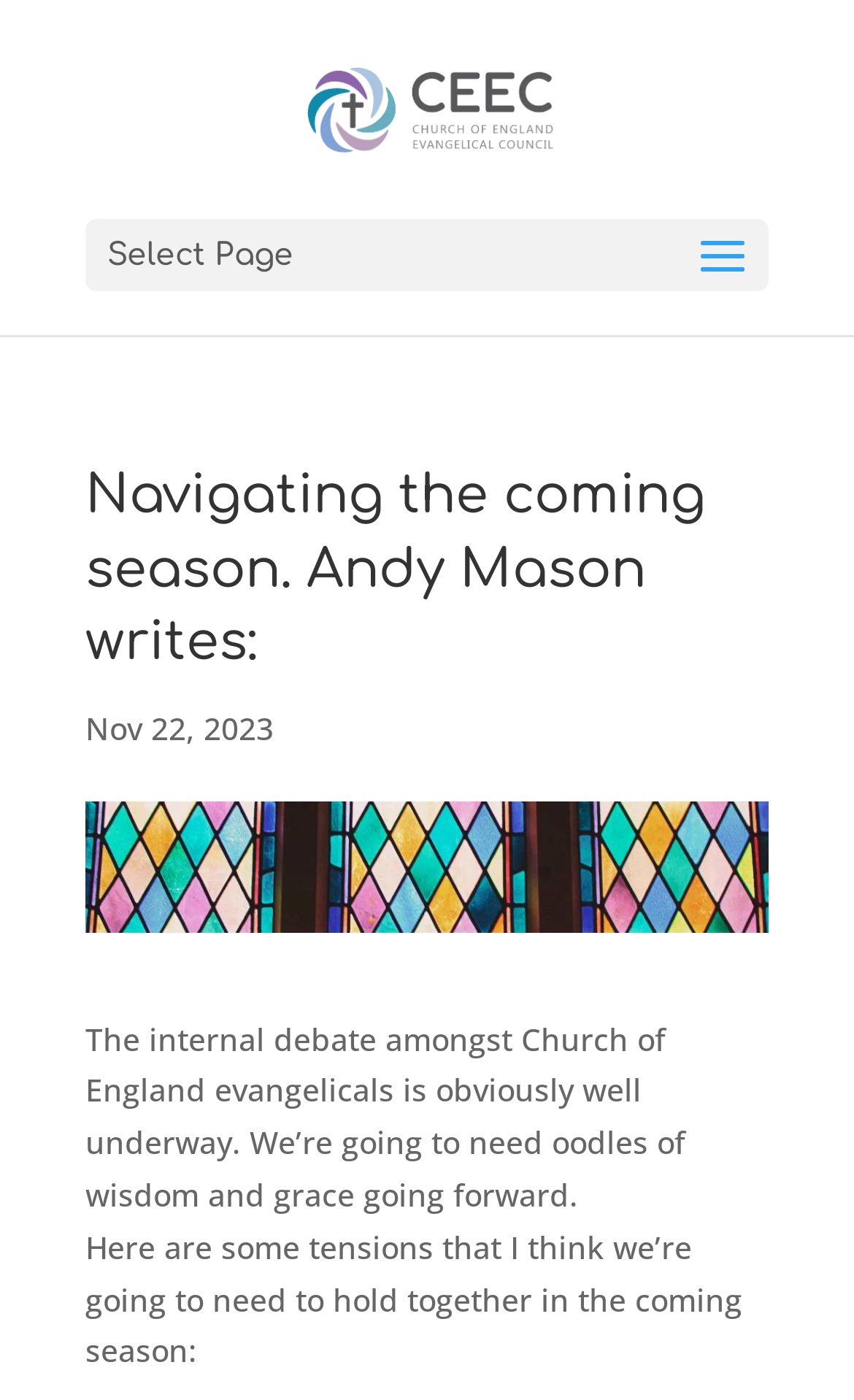What is the tone of the article?
Based on the screenshot, give a detailed explanation to answer the question.

The tone of the article can be inferred by looking at the language used, such as 'we’re going to need oodles of wisdom and grace going forward', which suggests a reflective and contemplative tone, as if the author is thinking deeply about the future and the challenges that lie ahead.